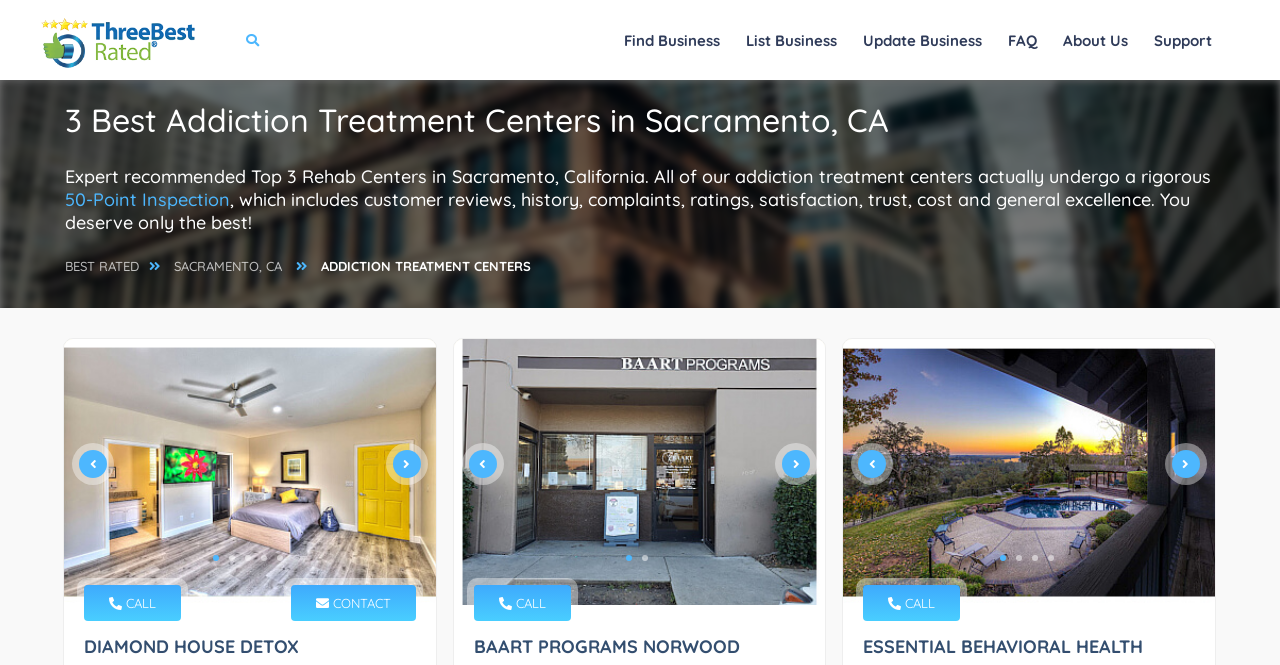Please find the main title text of this webpage.

3 Best Addiction Treatment Centers in Sacramento, CA